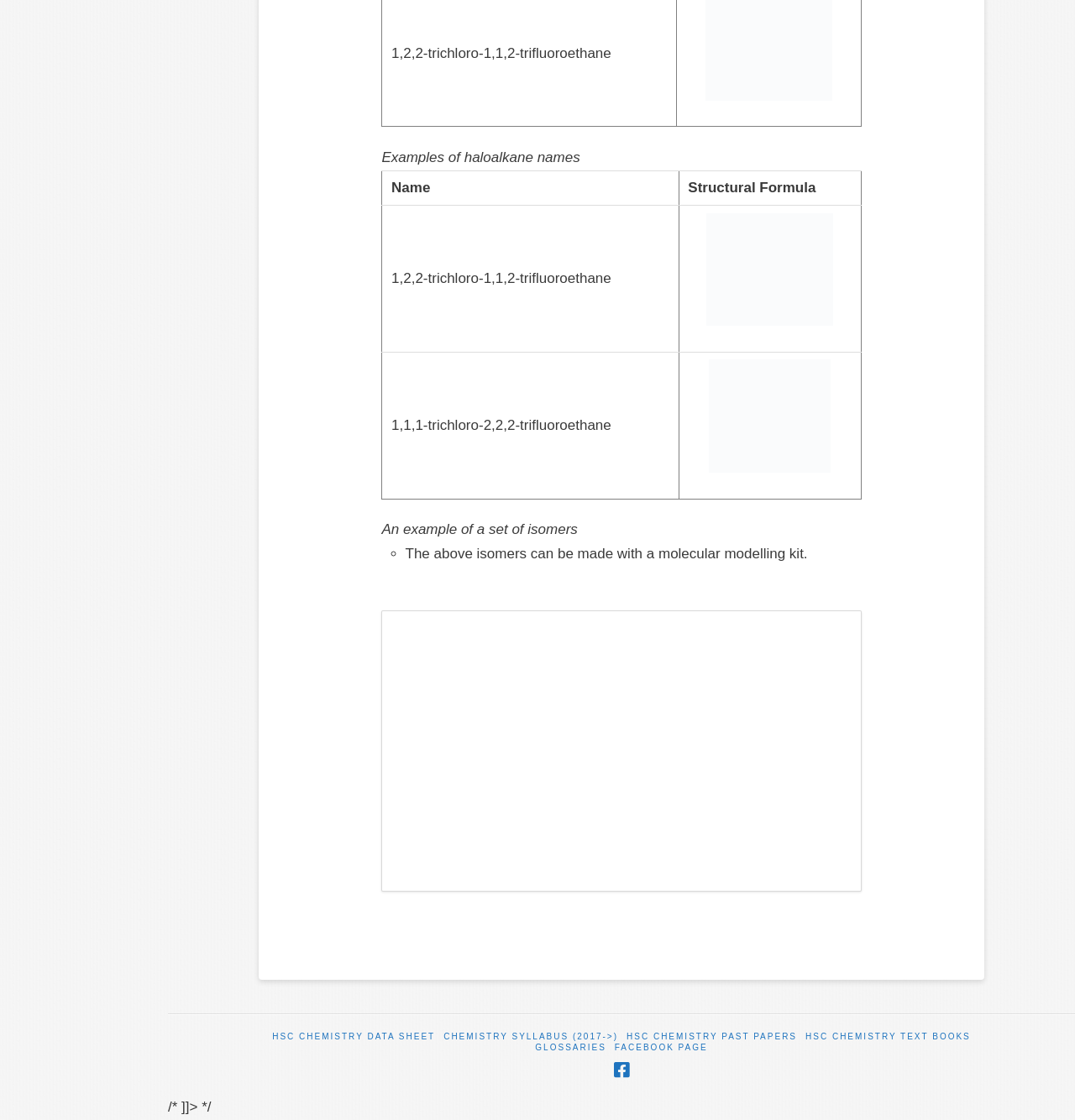Identify the bounding box coordinates for the UI element mentioned here: "parent_node: Name or handle: name="name"". Provide the coordinates as four float values between 0 and 1, i.e., [left, top, right, bottom].

None